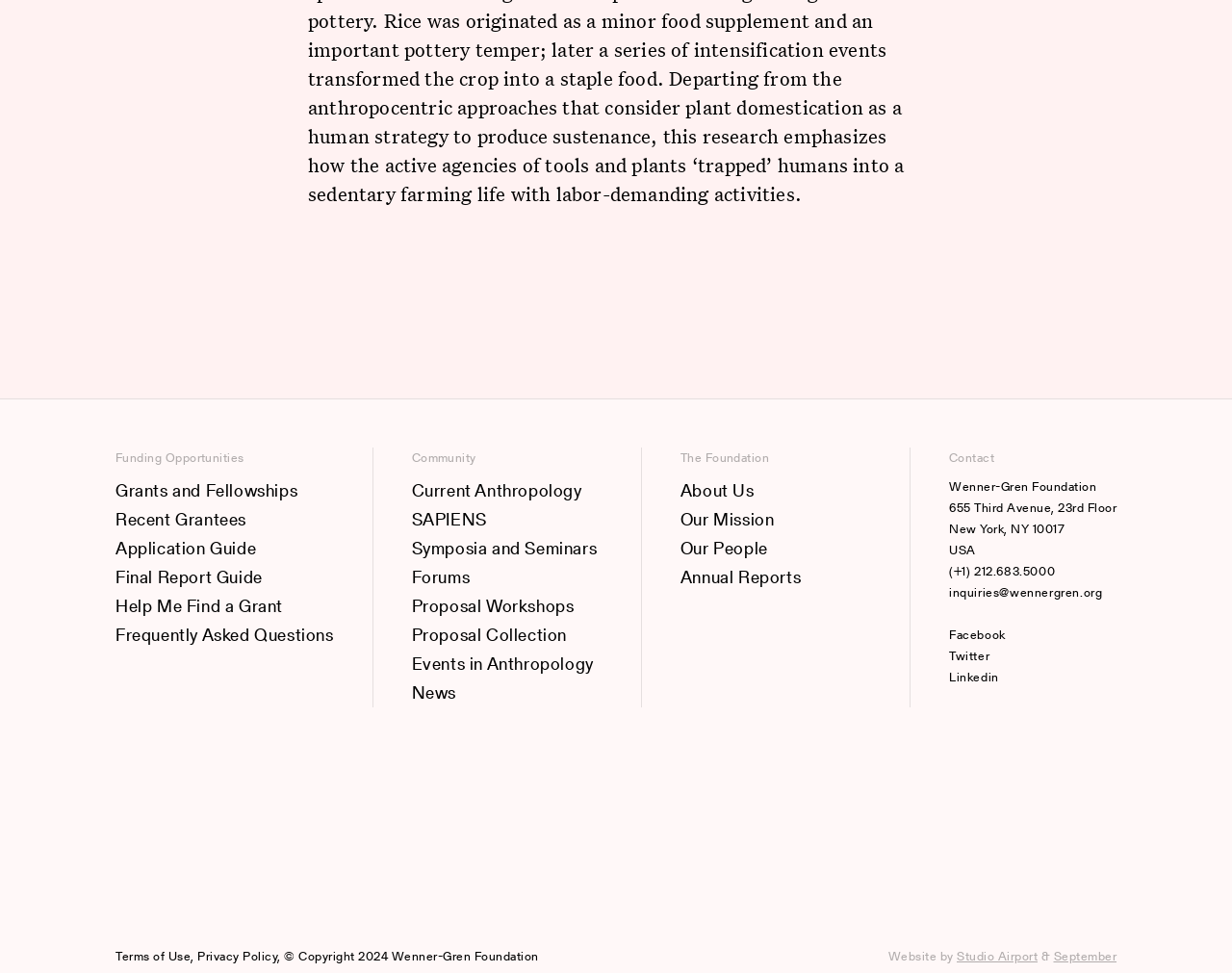Please identify the bounding box coordinates of the element's region that should be clicked to execute the following instruction: "Visit the Wenner-Gren Foundation Facebook page". The bounding box coordinates must be four float numbers between 0 and 1, i.e., [left, top, right, bottom].

[0.77, 0.641, 0.906, 0.663]